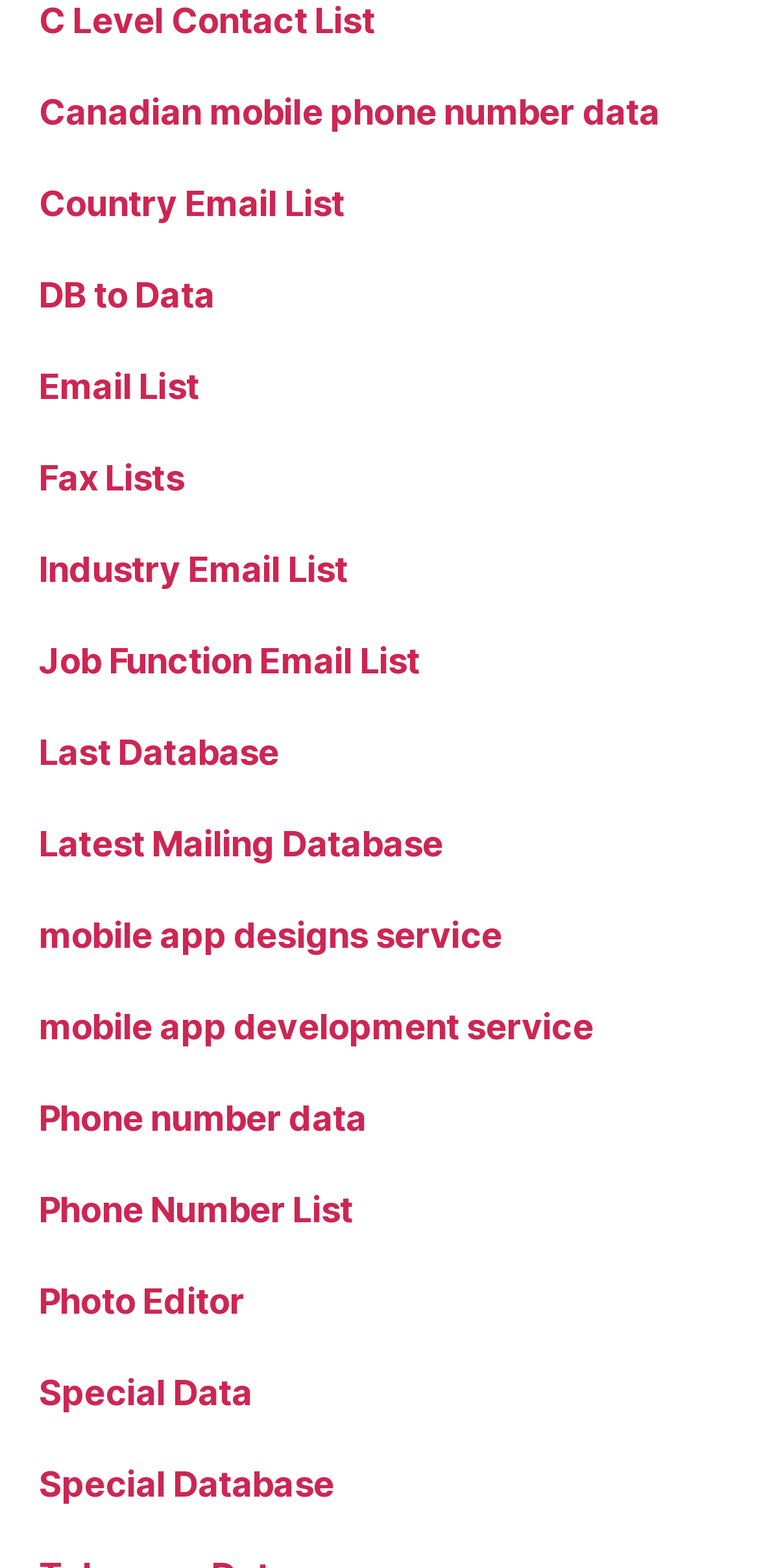Please locate the bounding box coordinates of the element that should be clicked to complete the given instruction: "View Special Database".

[0.051, 0.933, 0.44, 0.959]